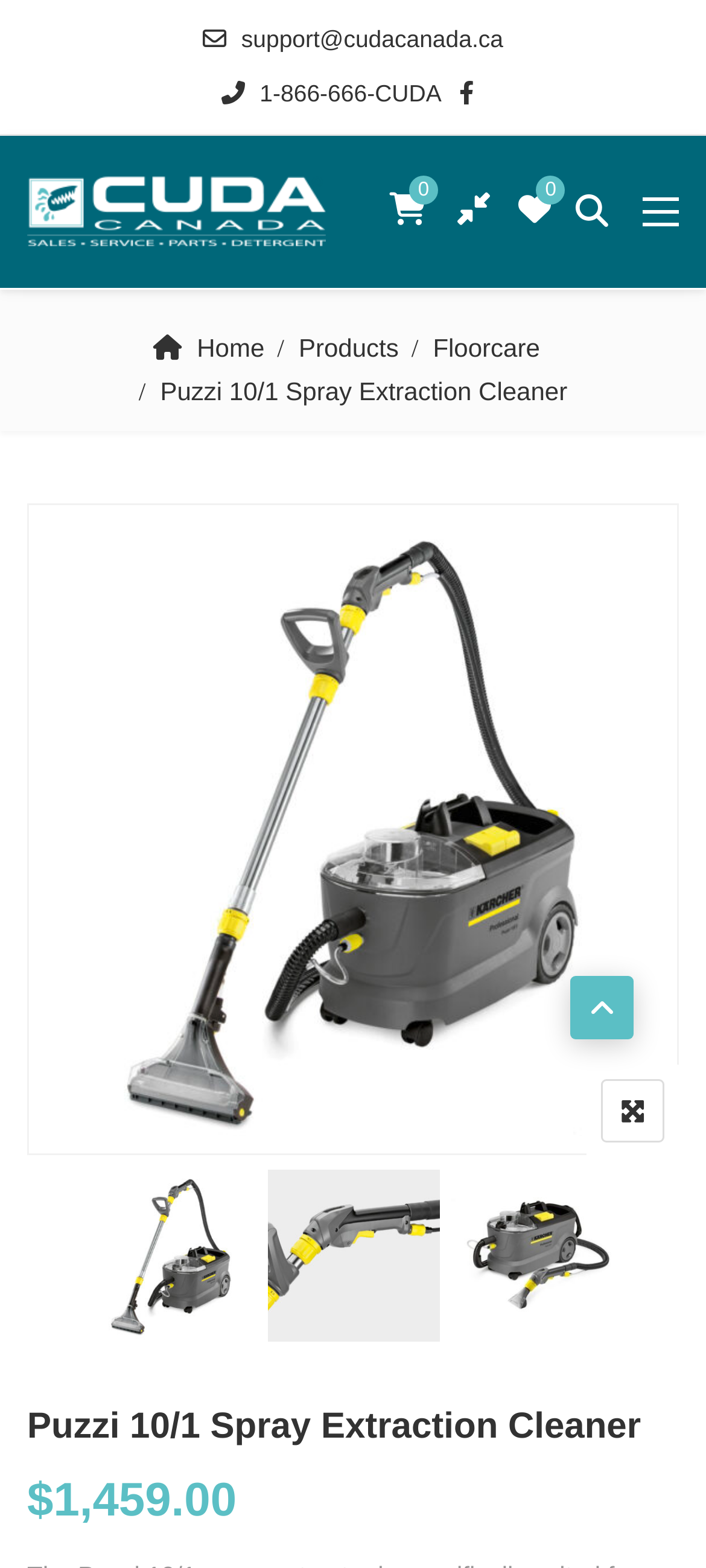Give a short answer to this question using one word or a phrase:
What is the price of the Puzzi 10/1 Spray Extraction Cleaner?

$1,459.00